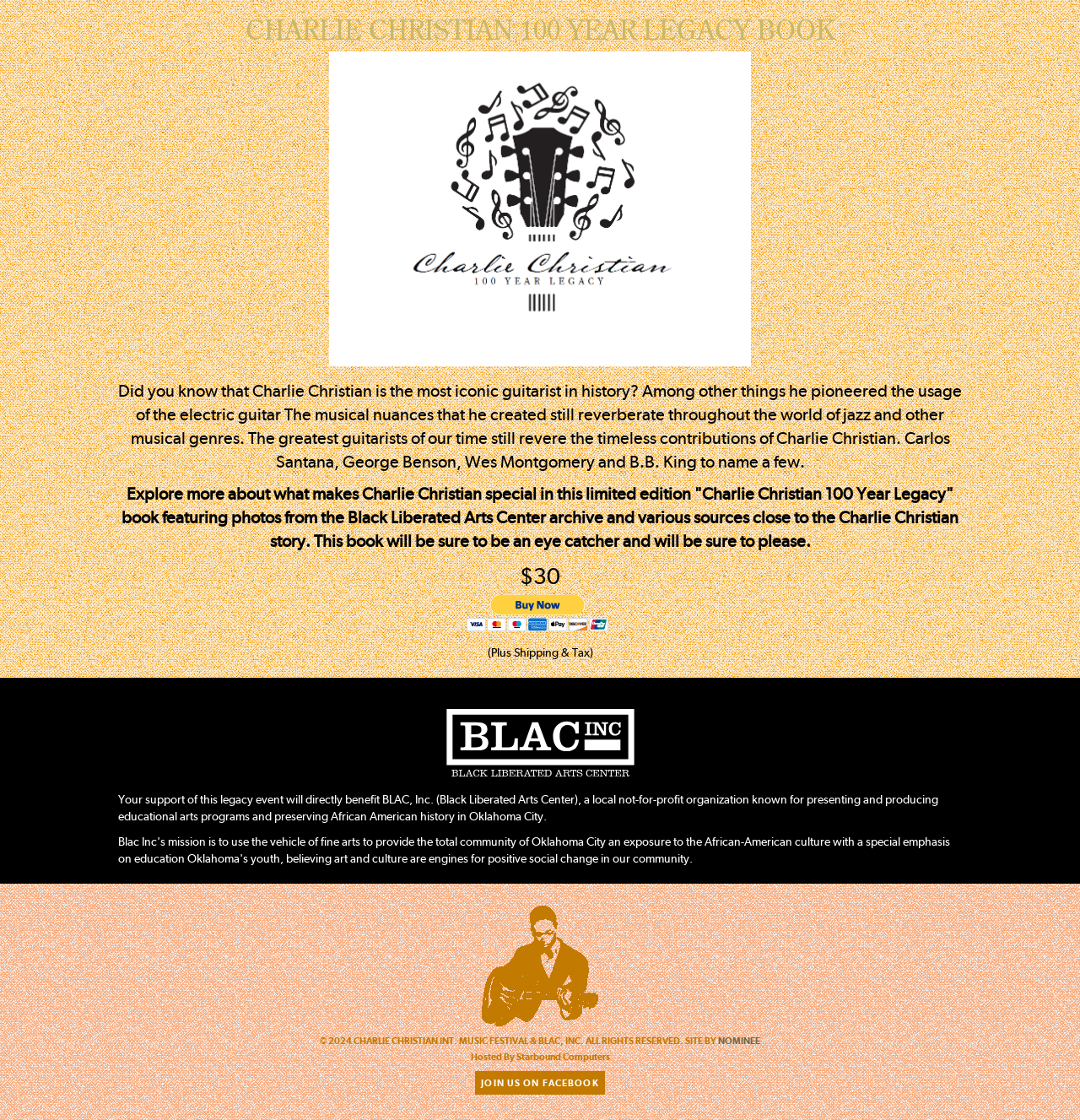Bounding box coordinates are specified in the format (top-left x, top-left y, bottom-right x, bottom-right y). All values are floating point numbers bounded between 0 and 1. Please provide the bounding box coordinate of the region this sentence describes: JOIN US ON FACEBOOK

[0.44, 0.957, 0.56, 0.978]